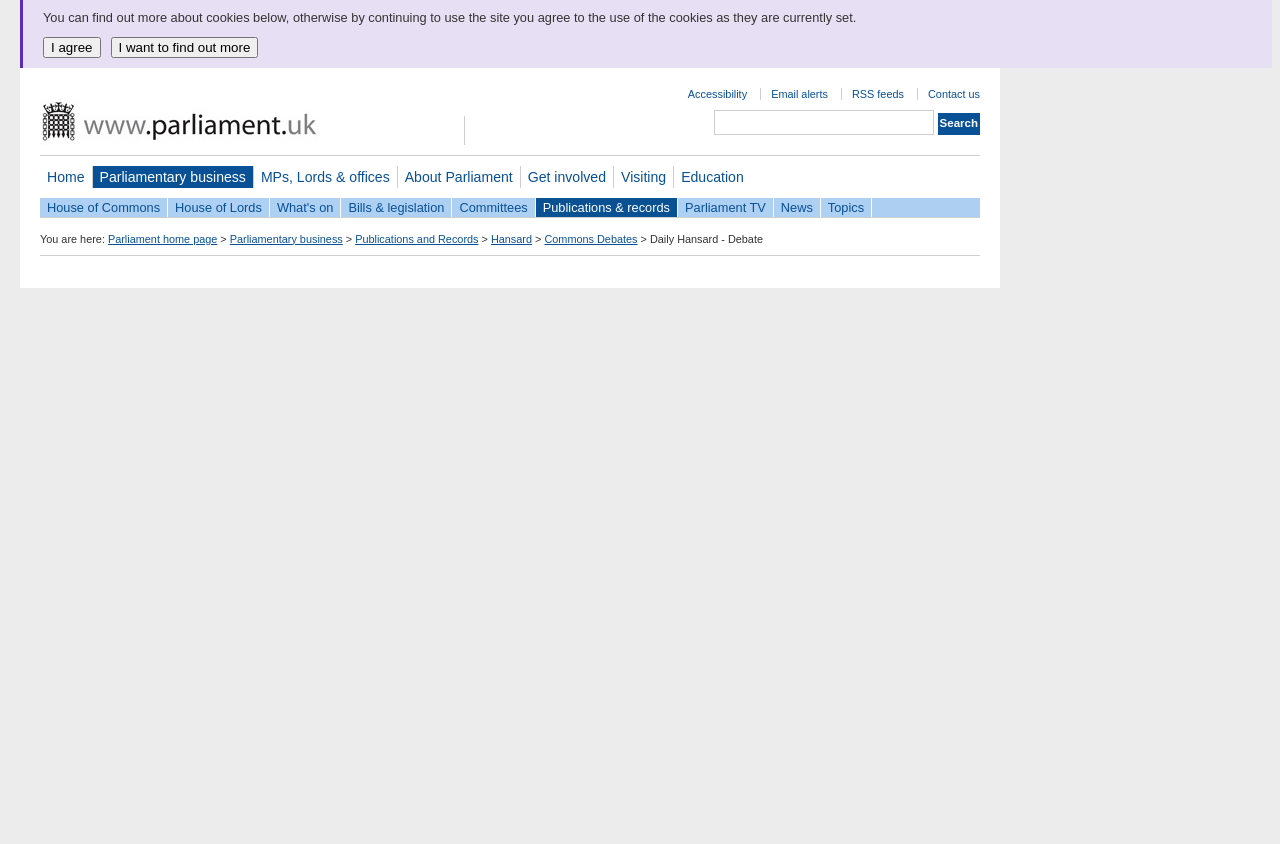Specify the bounding box coordinates of the element's region that should be clicked to achieve the following instruction: "search for something". The bounding box coordinates consist of four float numbers between 0 and 1, in the format [left, top, right, bottom].

[0.558, 0.13, 0.73, 0.16]